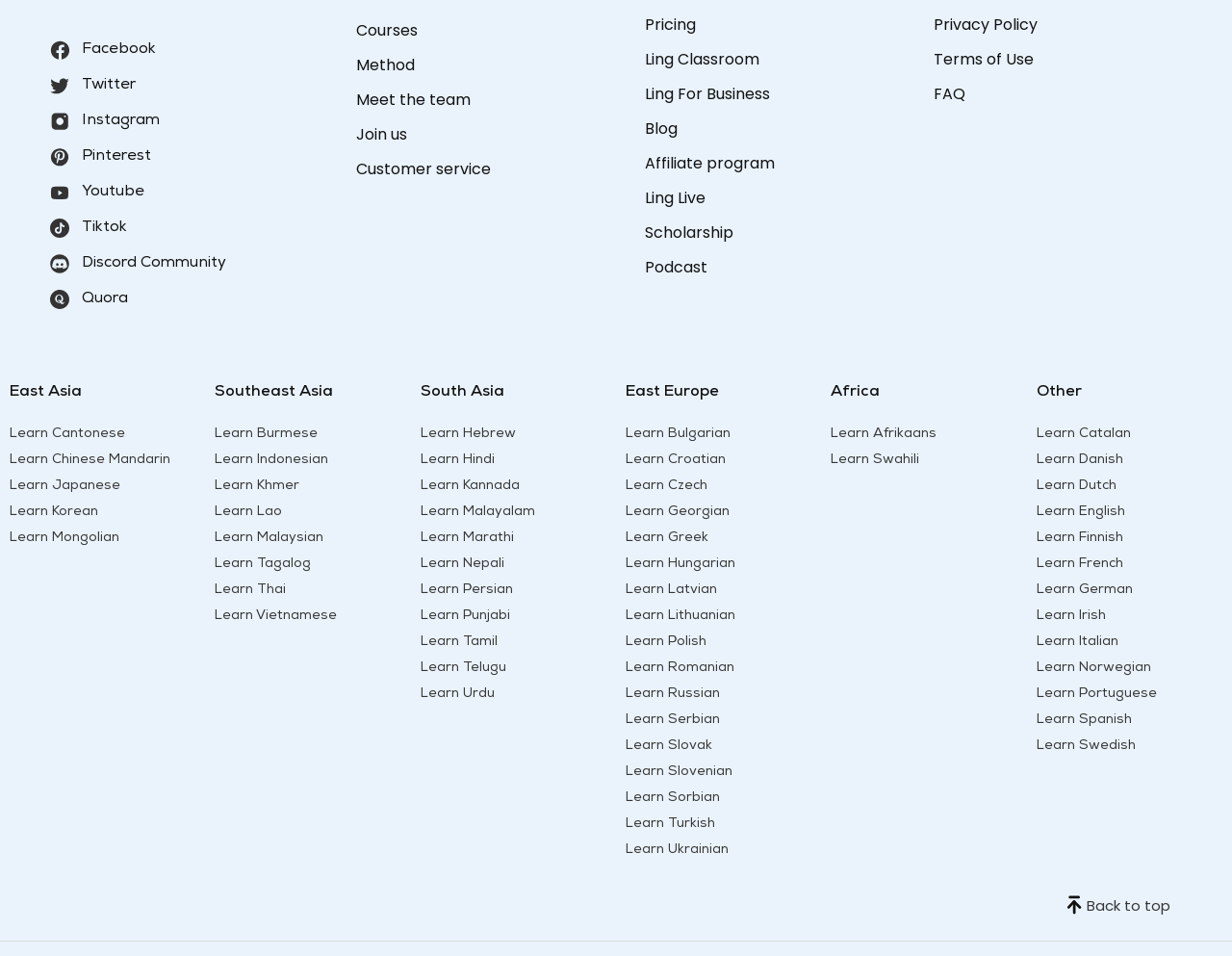How many main sections are there for language learning?
Please provide a comprehensive answer based on the visual information in the image.

I looked at the webpage and found that there are three main sections for language learning, which are East Asia, Southeast Asia, and South Asia, and East Europe.